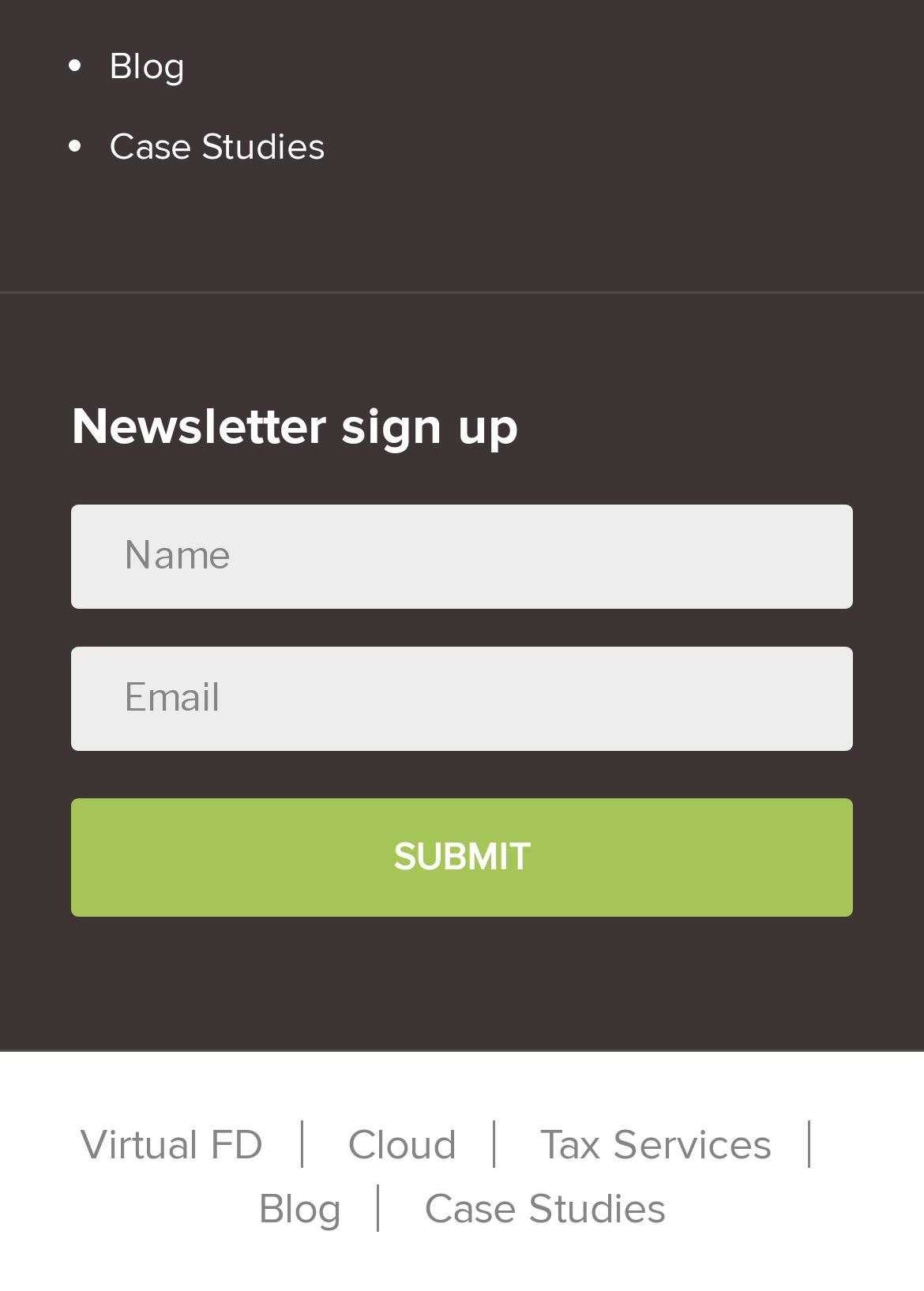Can you give a comprehensive explanation to the question given the content of the image?
How many links are there in the footer?

The footer section contains links to 'Virtual FD', 'Cloud', 'Tax Services', 'Blog', and 'Case Studies', which are five in total.